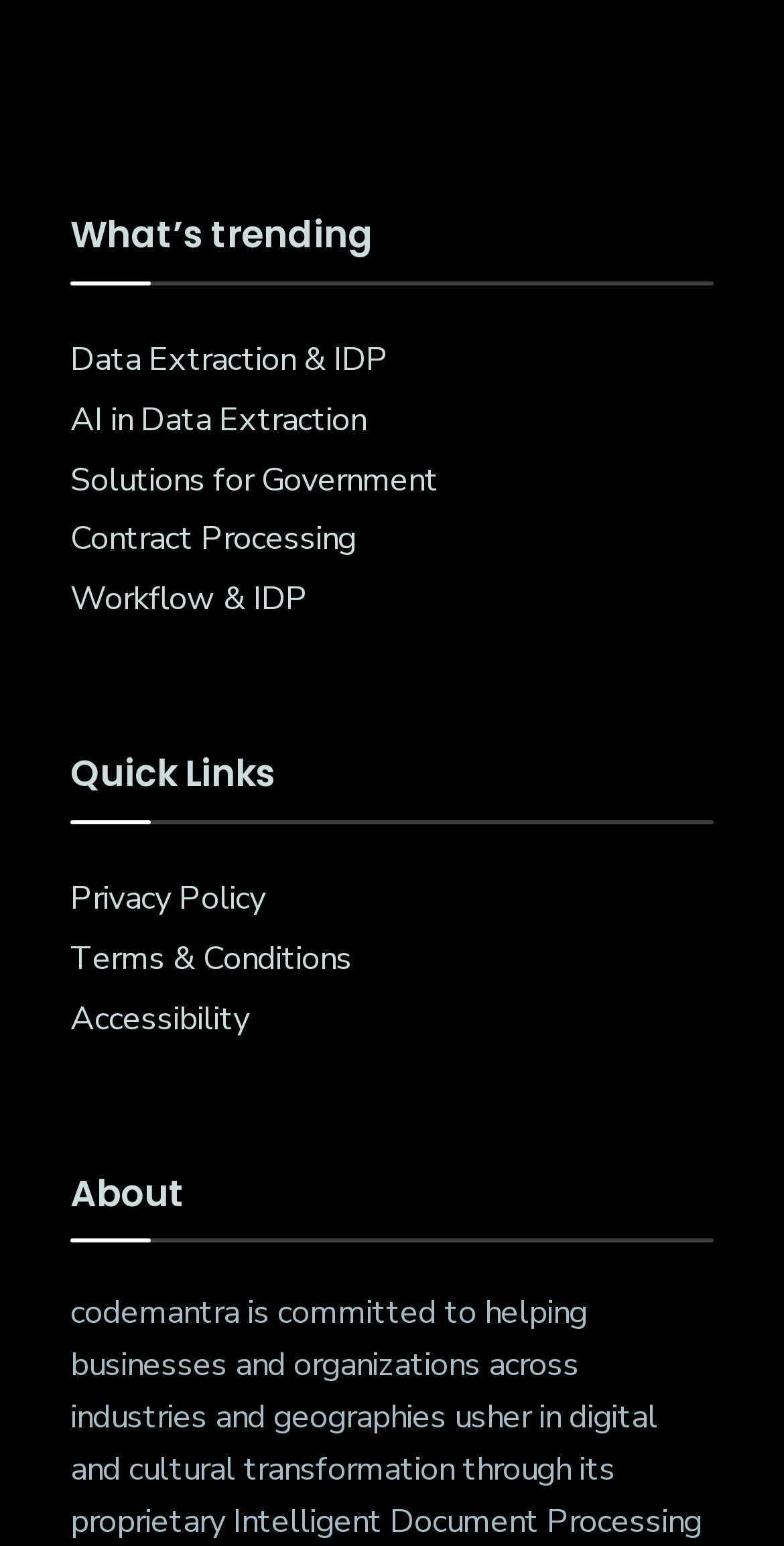Identify the bounding box coordinates for the element that needs to be clicked to fulfill this instruction: "Check the privacy policy". Provide the coordinates in the format of four float numbers between 0 and 1: [left, top, right, bottom].

[0.09, 0.567, 0.338, 0.595]